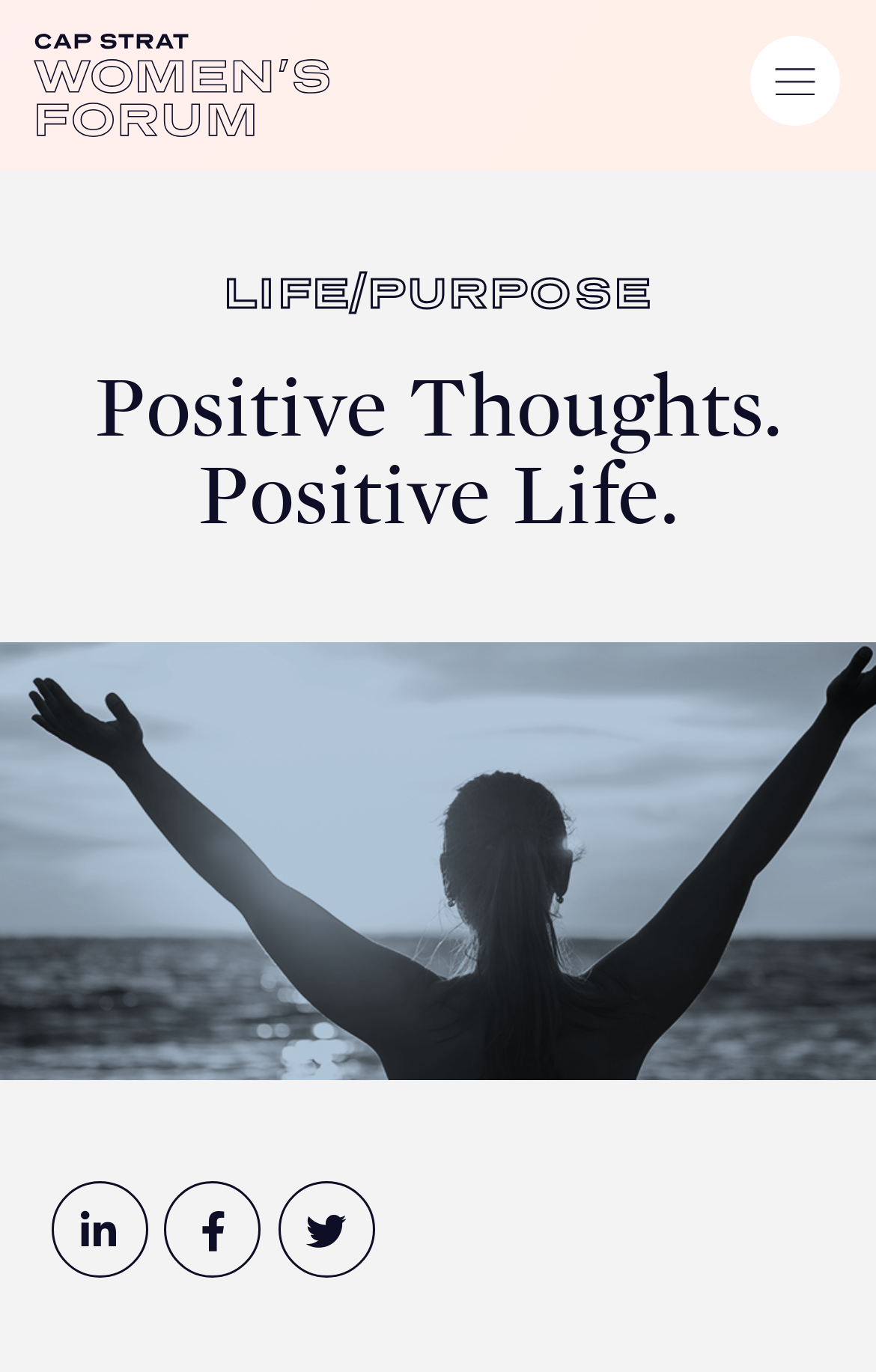Please give a succinct answer using a single word or phrase:
What is the name of the women's forum?

CAP STRAT Woman's Forum